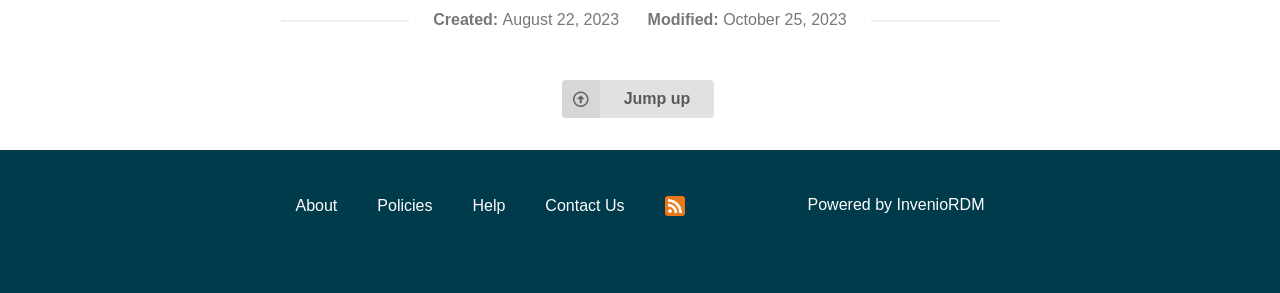Provide a one-word or one-phrase answer to the question:
What is the date of creation?

August 22, 2023